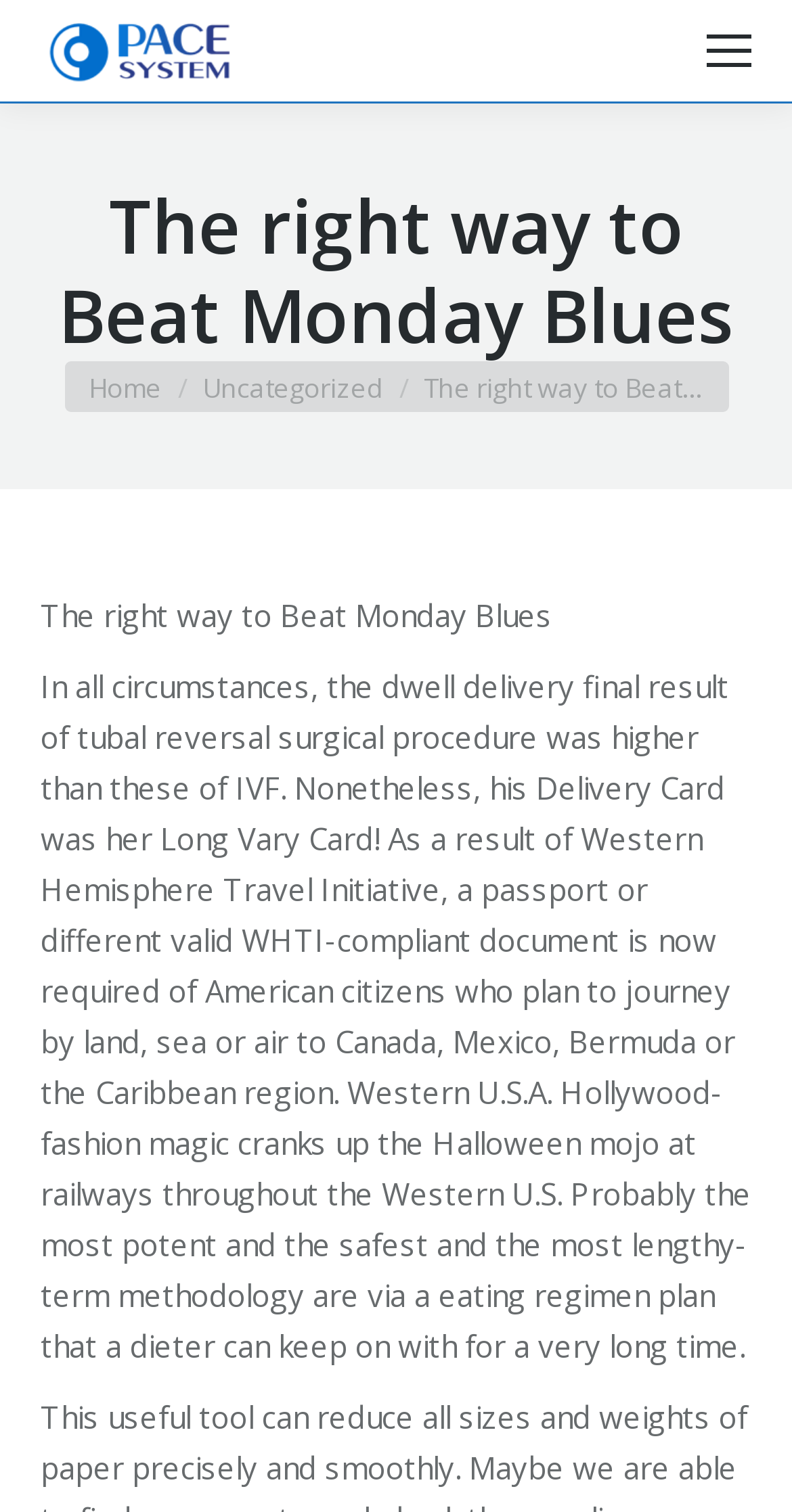What is the link above the heading?
Give a one-word or short-phrase answer derived from the screenshot.

페이스시스템